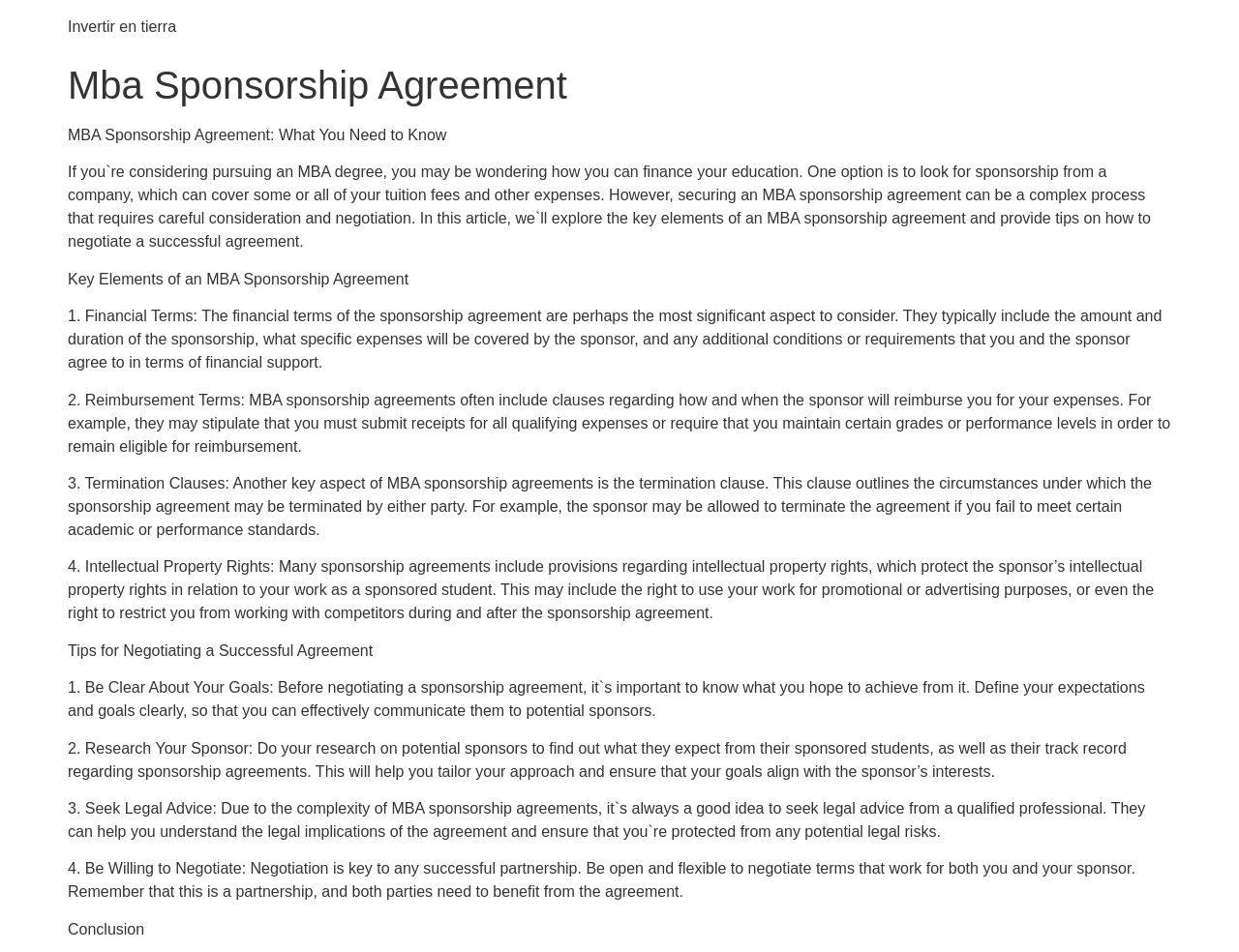Please identify the webpage's heading and generate its text content.

Mba Sponsorship Agreement